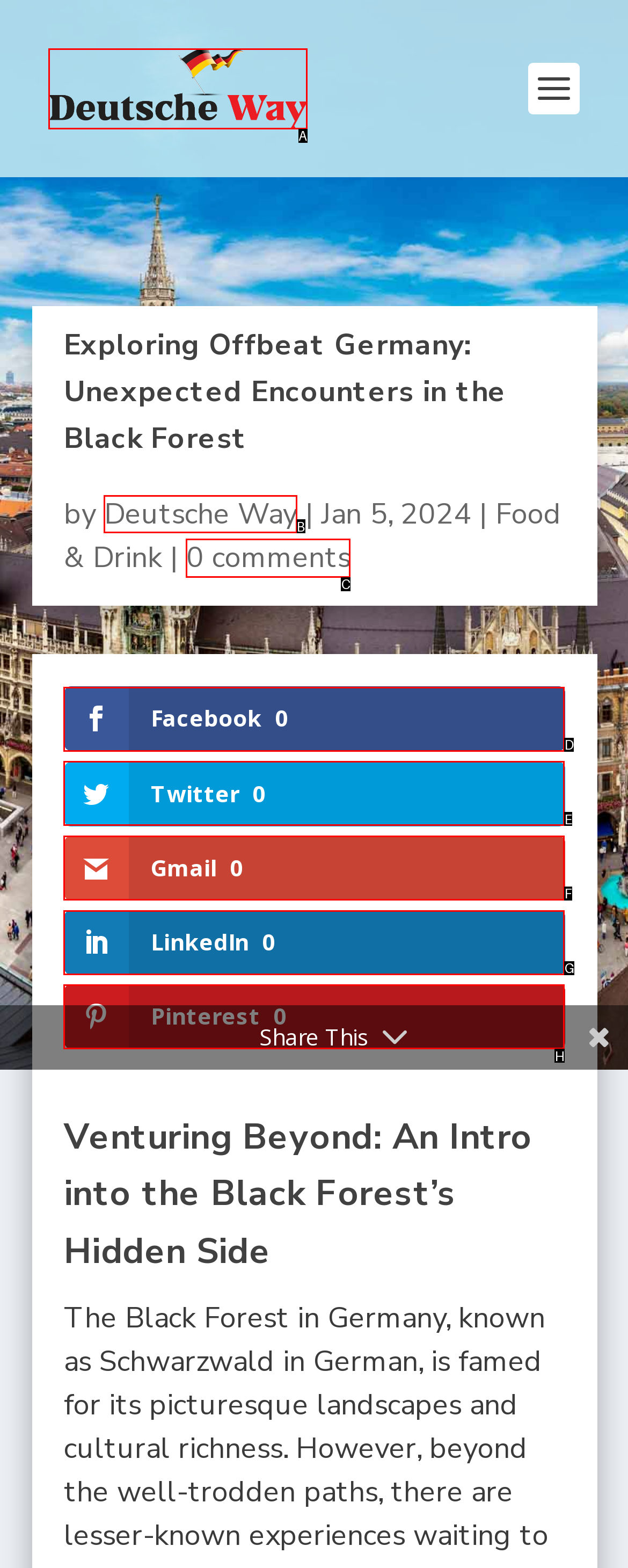Identify the correct option to click in order to complete this task: Read the article by Deutsche Way
Answer with the letter of the chosen option directly.

B